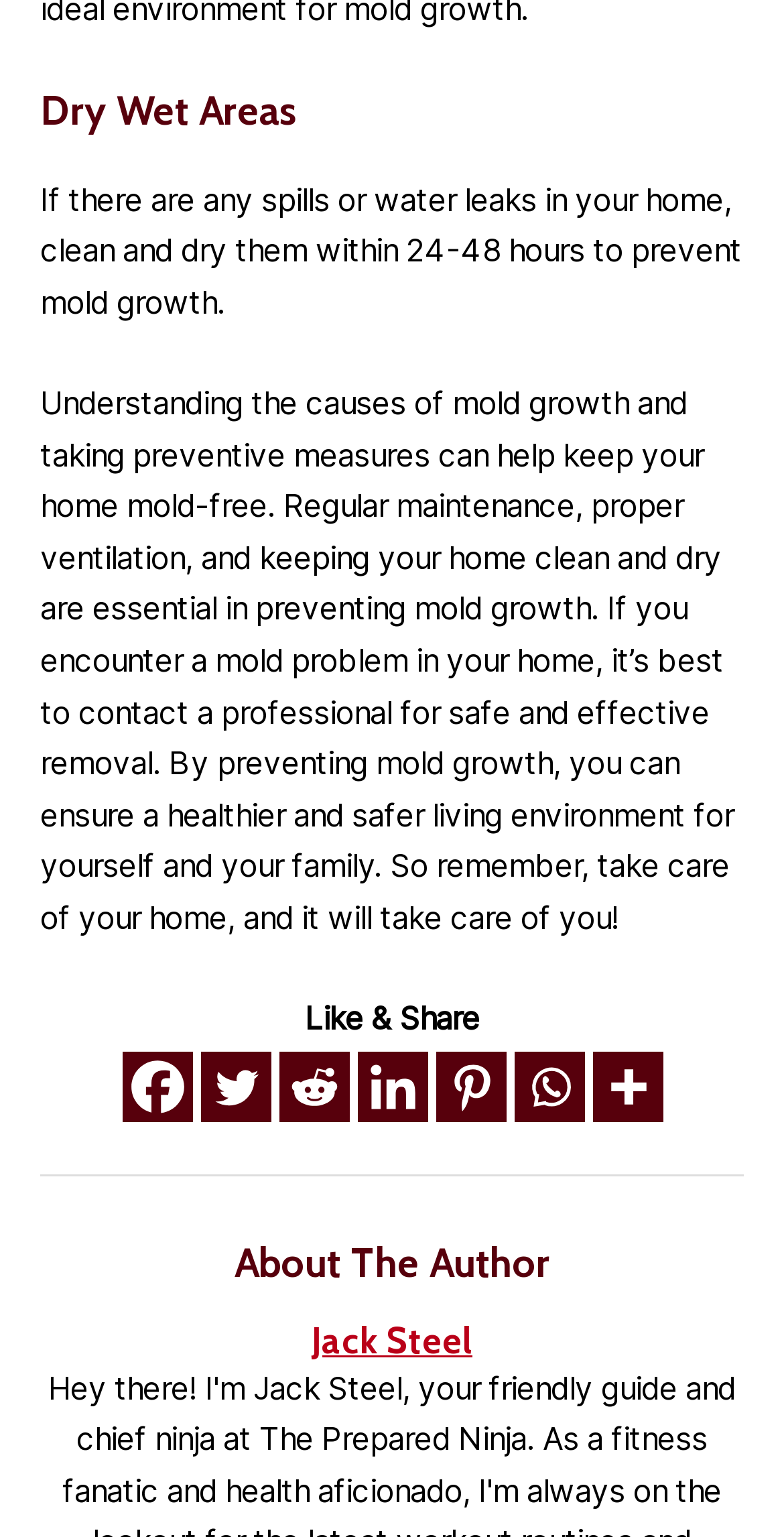Can you provide the bounding box coordinates for the element that should be clicked to implement the instruction: "Click on the 'automatic metal polishing machine' link"?

None